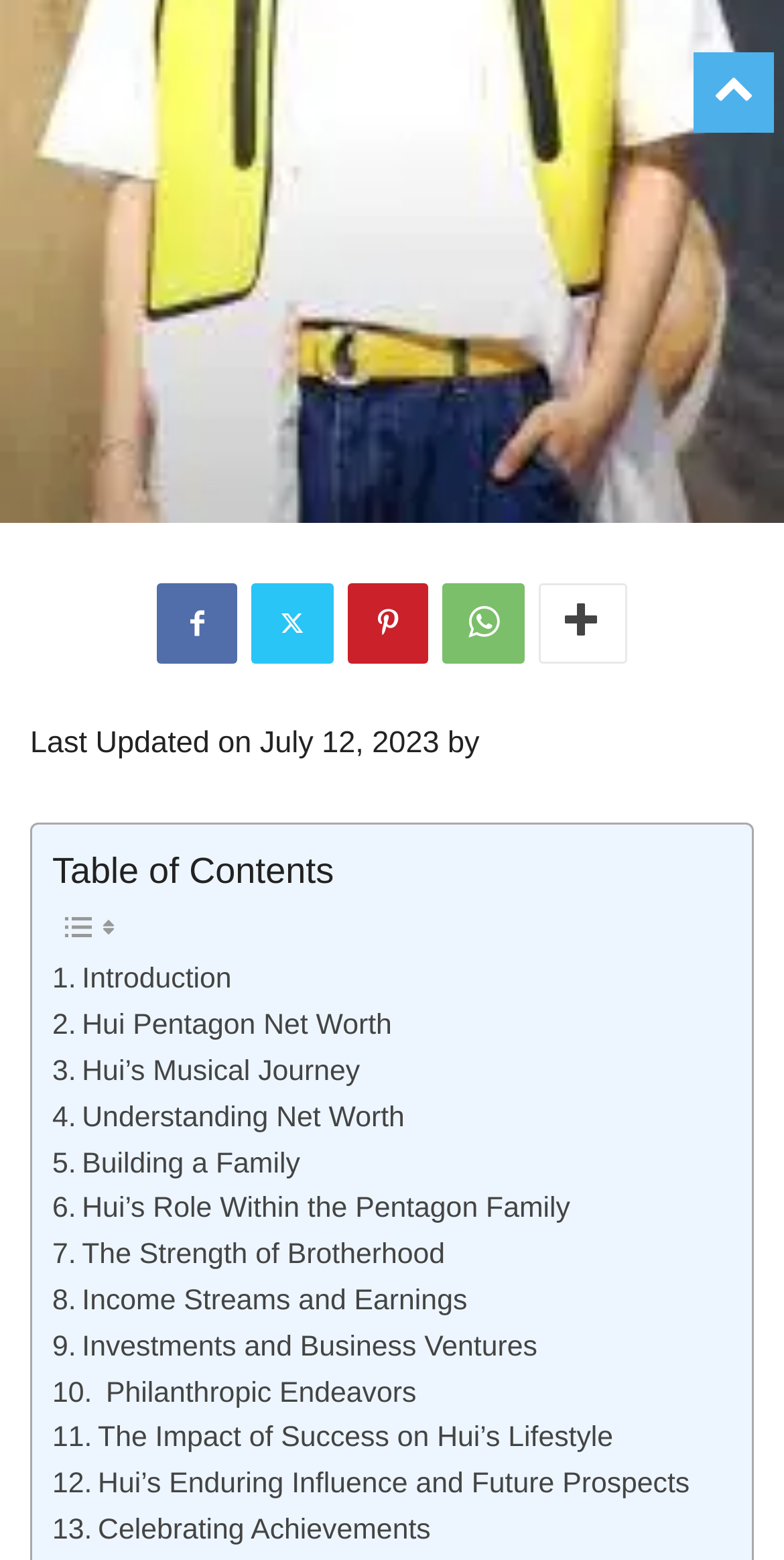Please mark the clickable region by giving the bounding box coordinates needed to complete this instruction: "View Introduction".

[0.067, 0.614, 0.295, 0.644]